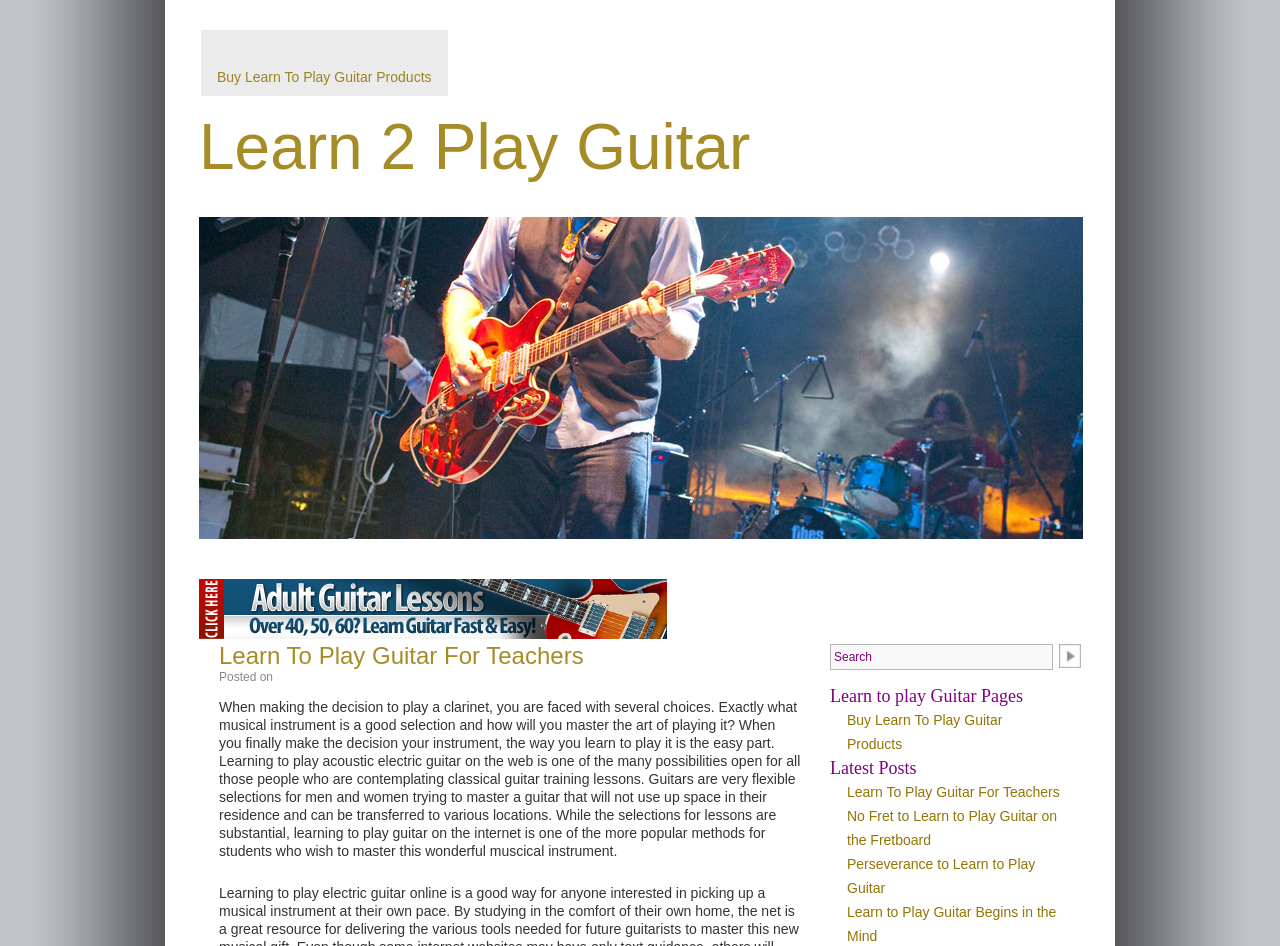Based on the image, please respond to the question with as much detail as possible:
What is the primary focus of the webpage?

The primary focus of the webpage is to learn to play guitar, as indicated by the heading 'Learn 2 Play Guitar' and the presence of links and text related to guitar learning.